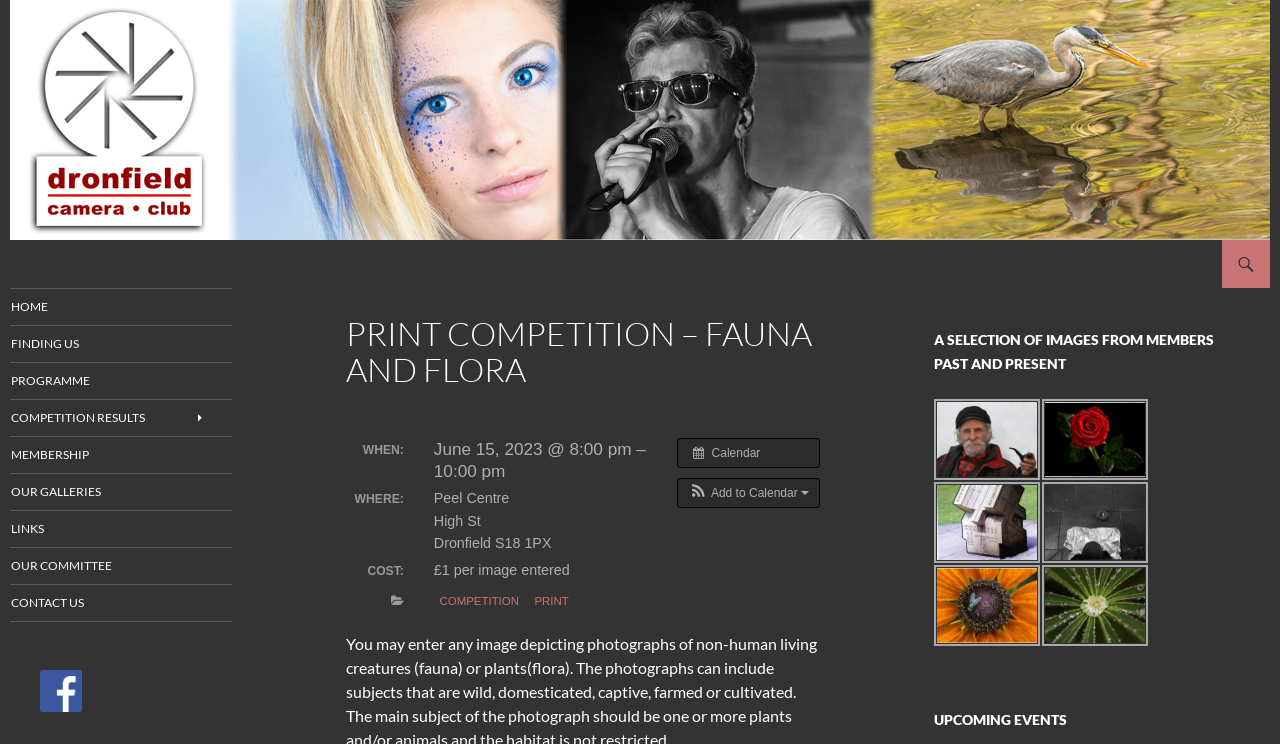Please identify the bounding box coordinates of the area I need to click to accomplish the following instruction: "Click the 'Home' link".

None